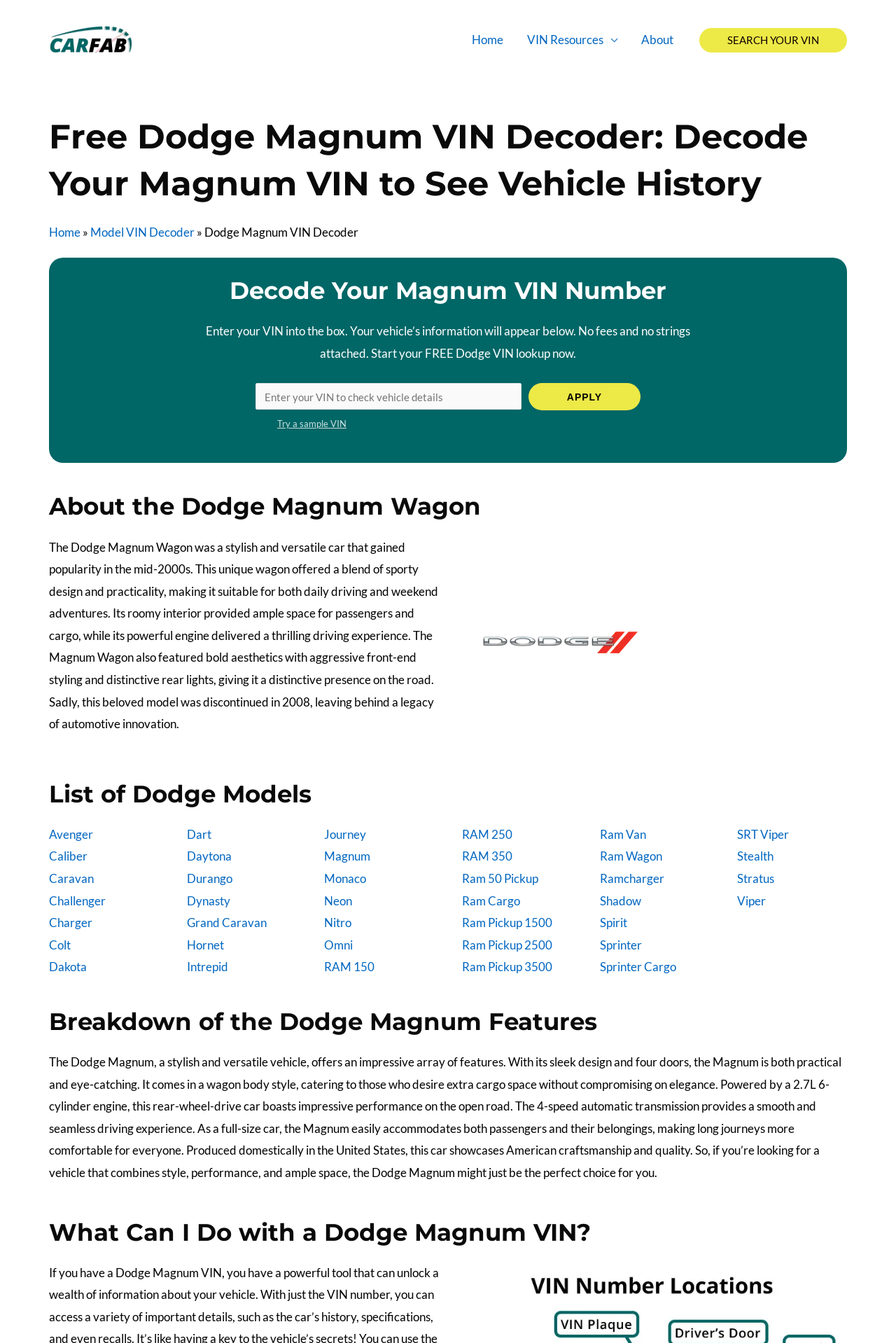What type of car is the Dodge Magnum?
Using the visual information, respond with a single word or phrase.

Full-size car